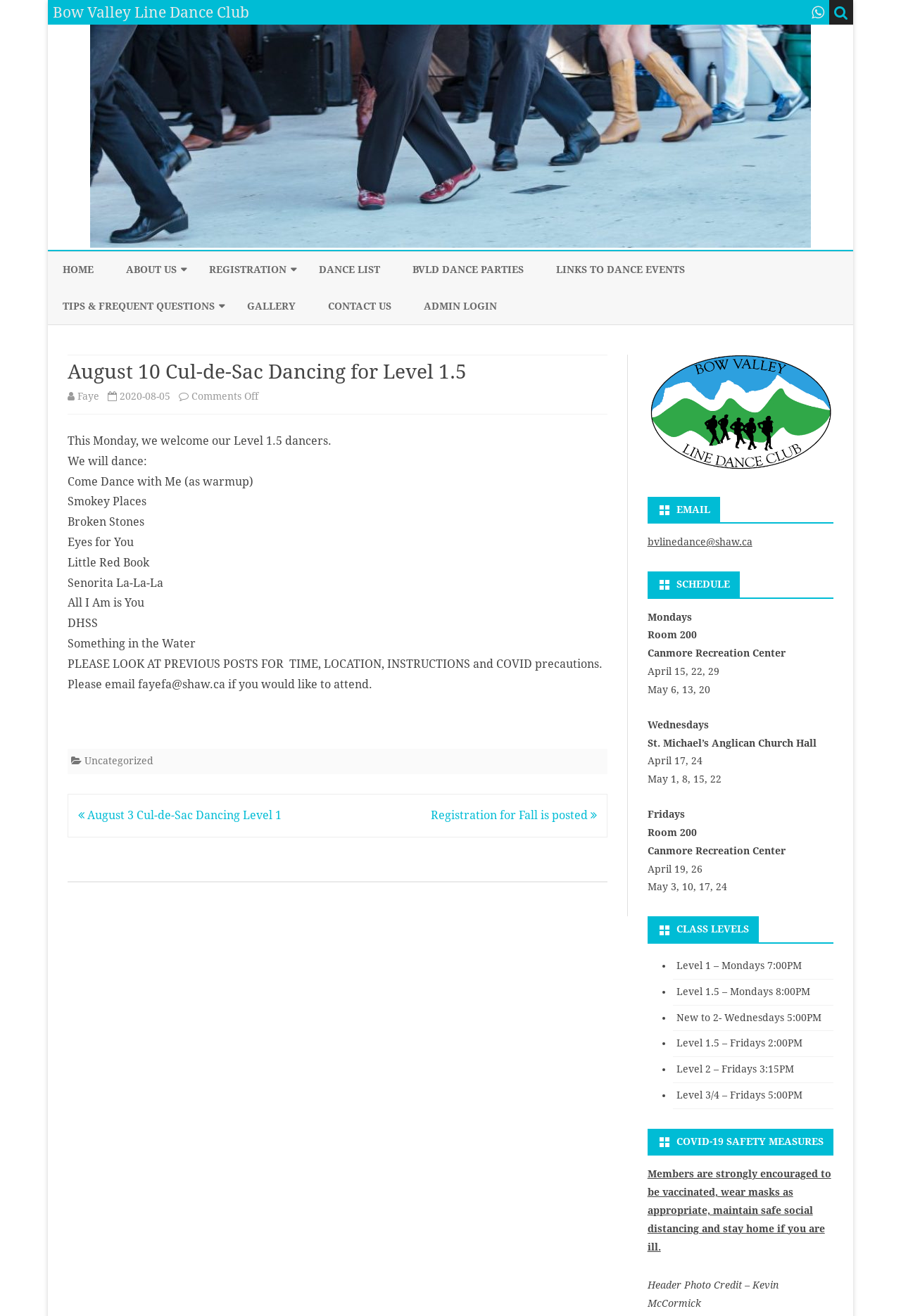Locate the bounding box coordinates of the element that needs to be clicked to carry out the instruction: "View August 10 Cul-de-Sac Dancing for Level 1.5". The coordinates should be given as four float numbers ranging from 0 to 1, i.e., [left, top, right, bottom].

[0.075, 0.274, 0.674, 0.292]